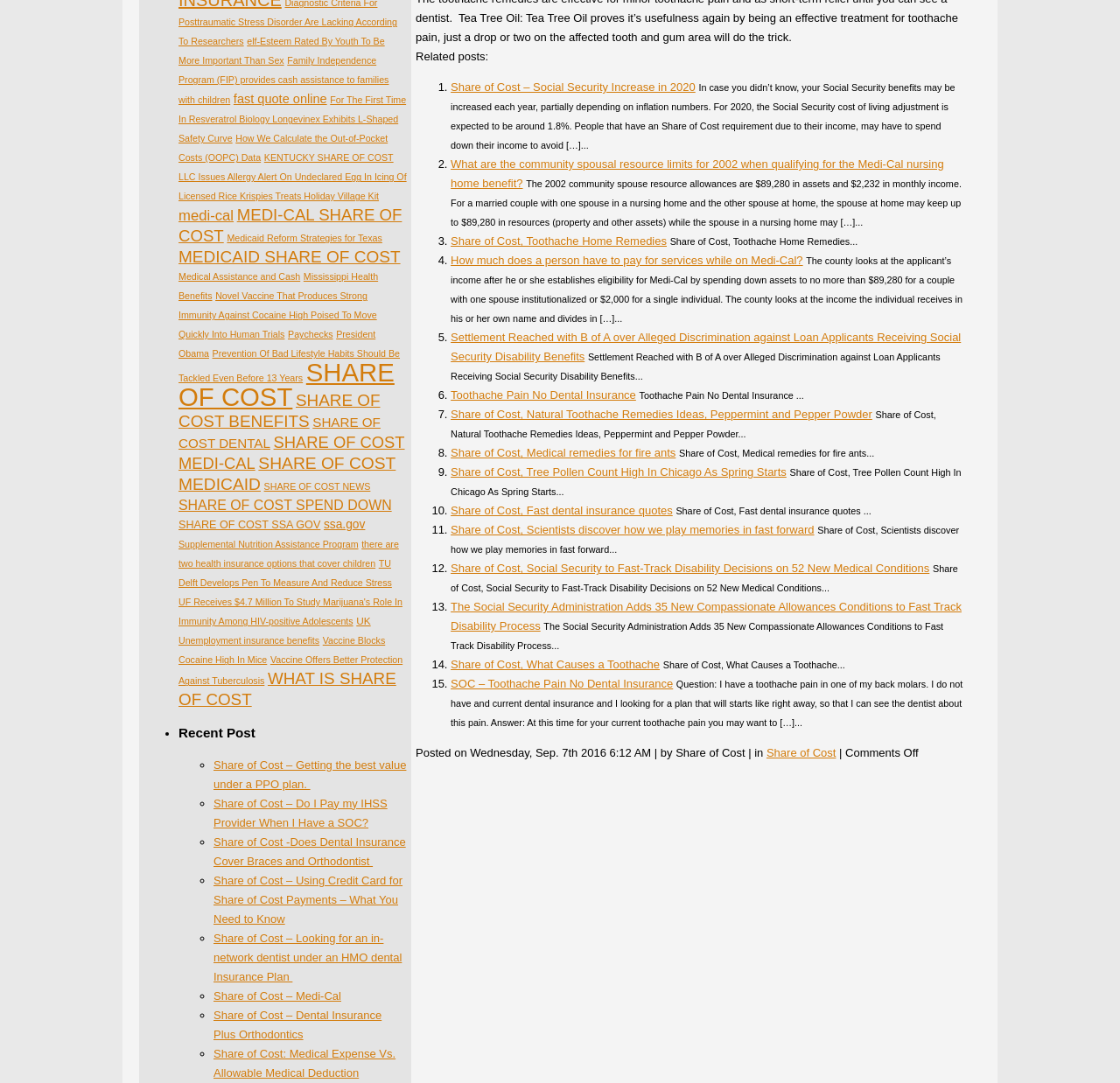Bounding box coordinates are to be given in the format (top-left x, top-left y, bottom-right x, bottom-right y). All values must be floating point numbers between 0 and 1. Provide the bounding box coordinate for the UI element described as: Share of Cost

[0.684, 0.689, 0.746, 0.701]